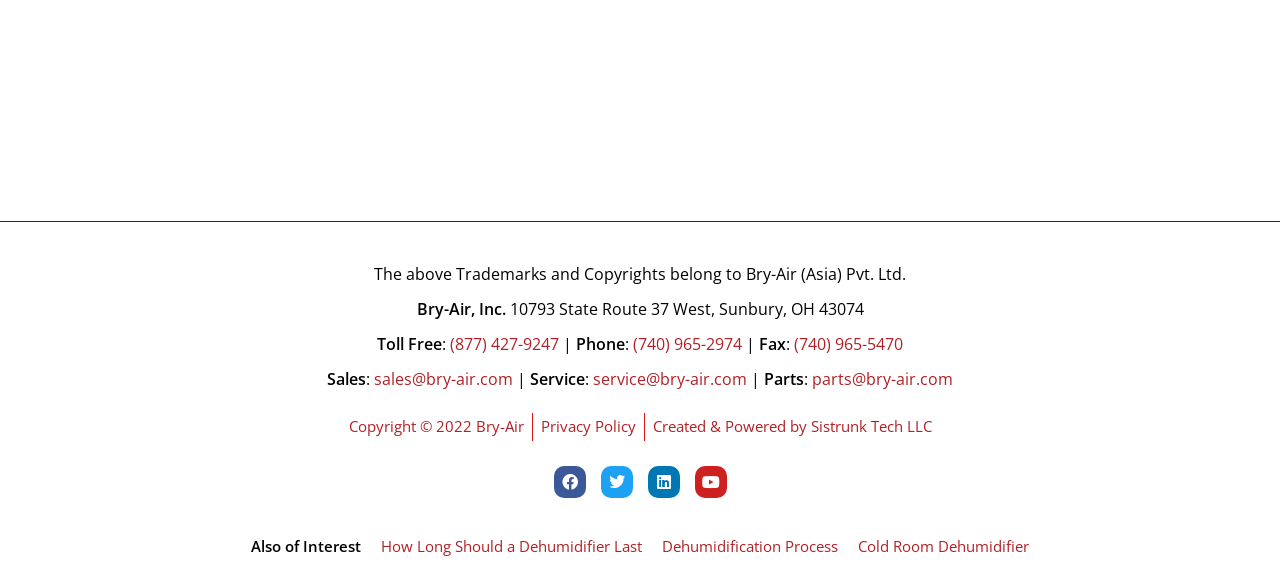Can you pinpoint the bounding box coordinates for the clickable element required for this instruction: "Send an email to sales"? The coordinates should be four float numbers between 0 and 1, i.e., [left, top, right, bottom].

[0.292, 0.642, 0.401, 0.68]